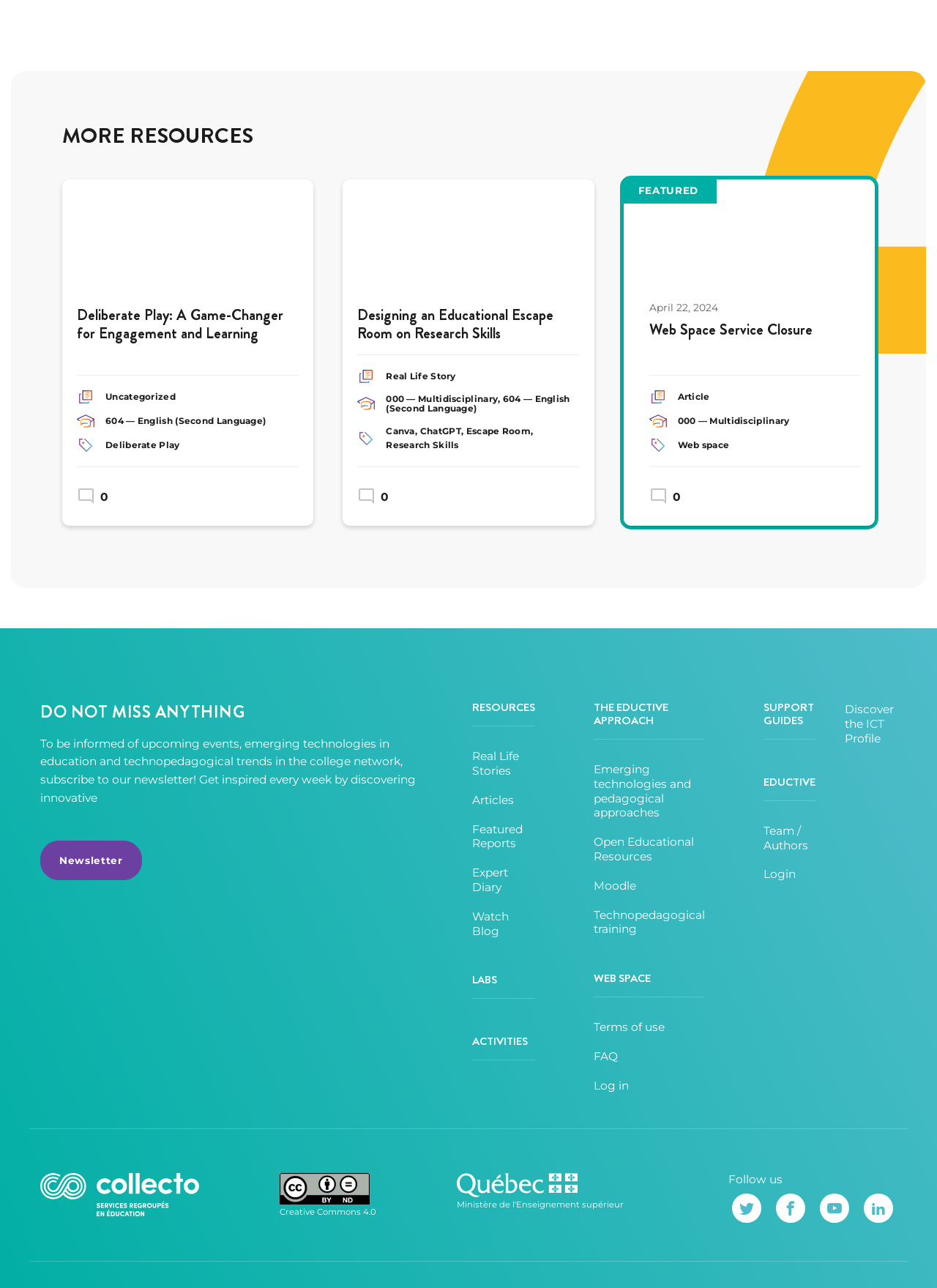Determine the bounding box coordinates of the region to click in order to accomplish the following instruction: "Follow on social media". Provide the coordinates as four float numbers between 0 and 1, specifically [left, top, right, bottom].

[0.781, 0.927, 0.812, 0.95]